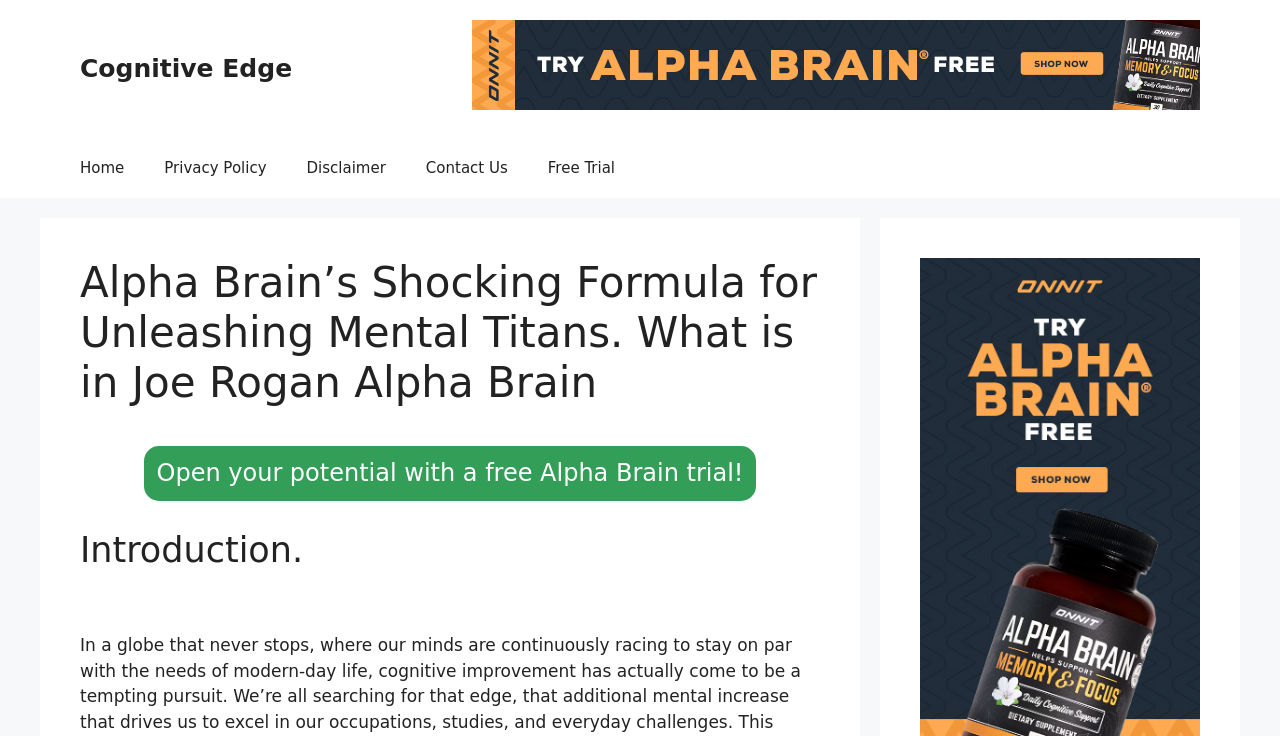Answer the following inquiry with a single word or phrase:
How many navigation links are there?

5